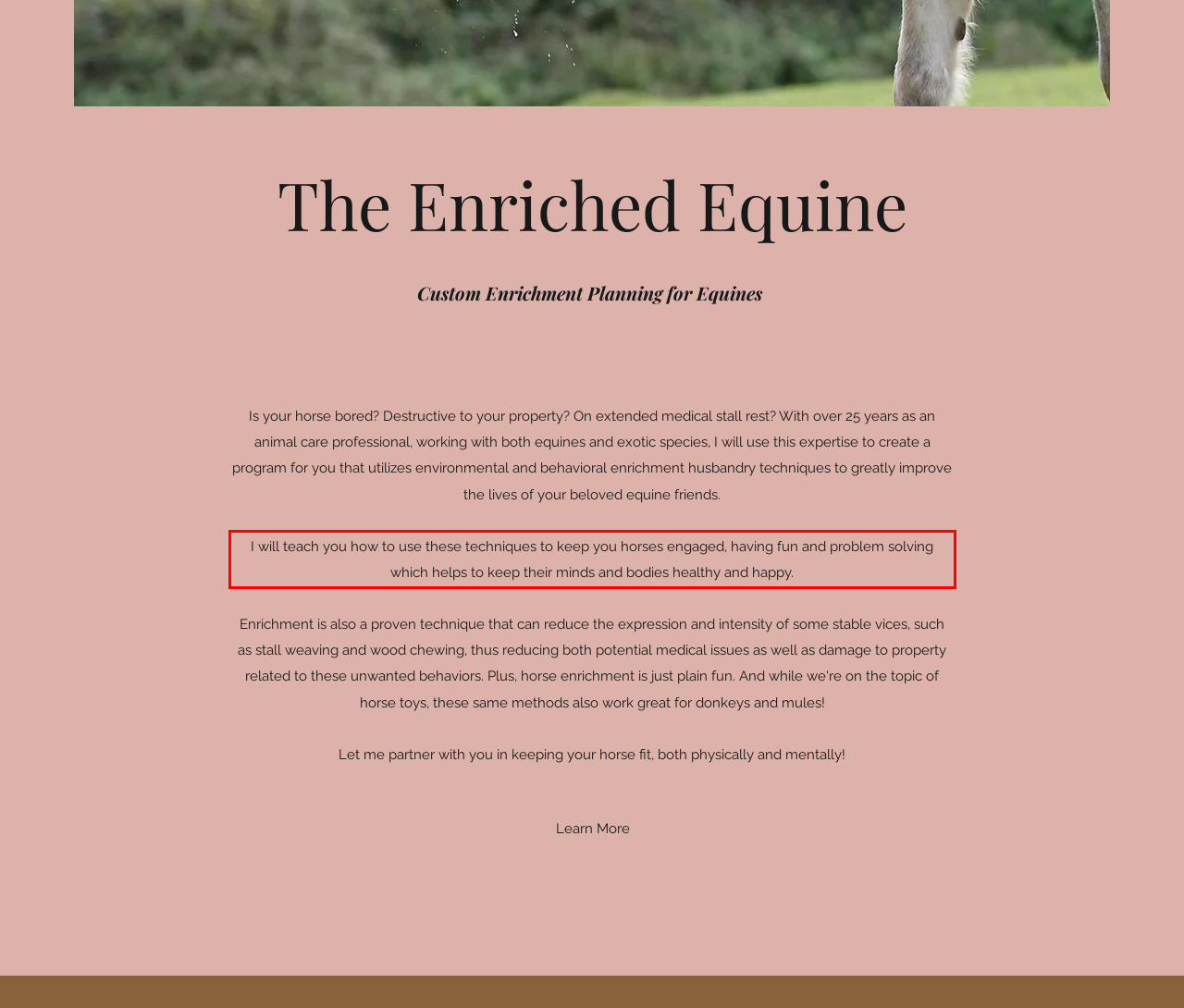You have a webpage screenshot with a red rectangle surrounding a UI element. Extract the text content from within this red bounding box.

I will teach you how to use these techniques to keep you horses engaged, having fun and problem solving which helps to keep their minds and bodies healthy and happy.